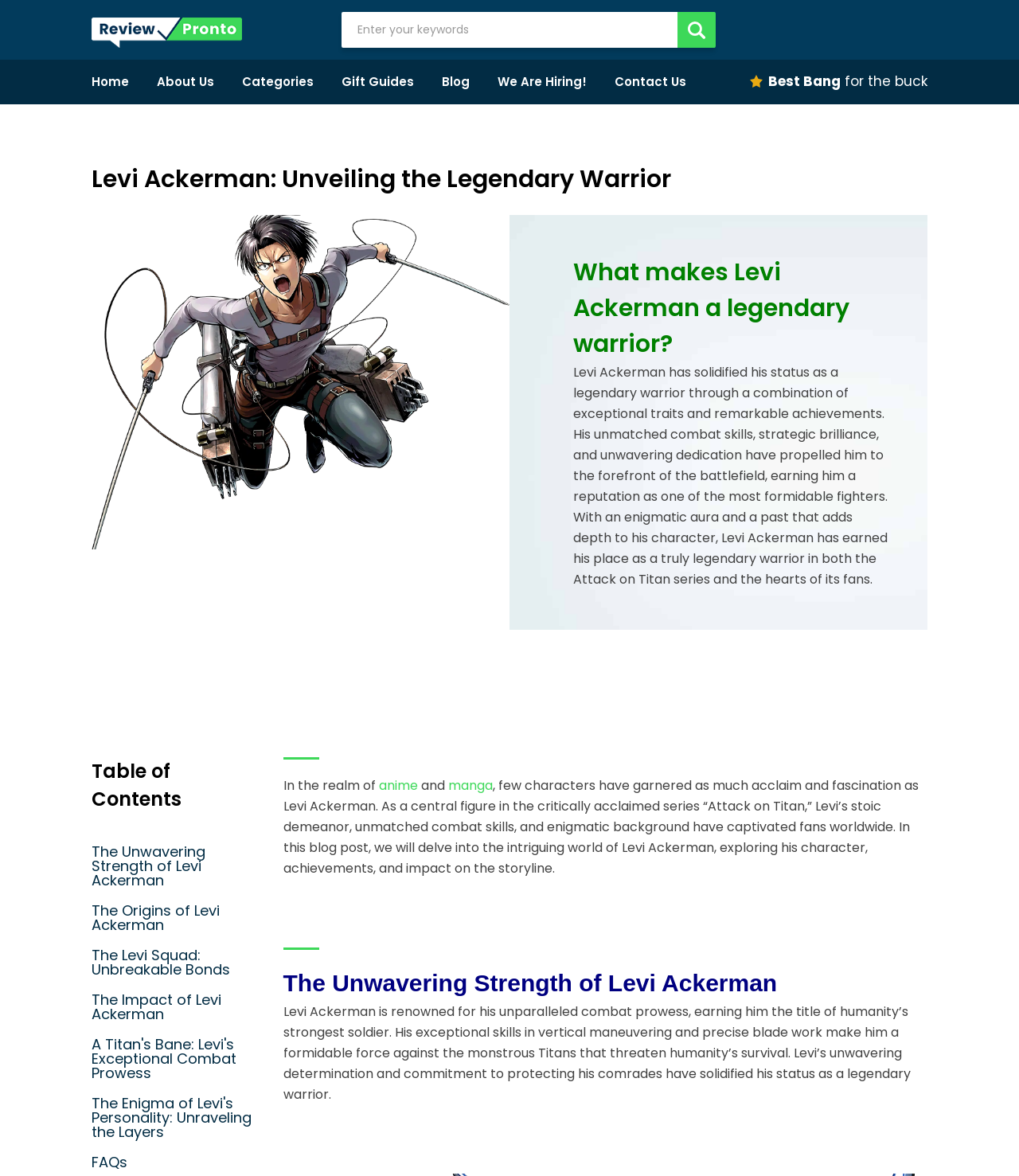Pinpoint the bounding box coordinates of the area that must be clicked to complete this instruction: "Go to Home page".

[0.09, 0.051, 0.127, 0.089]